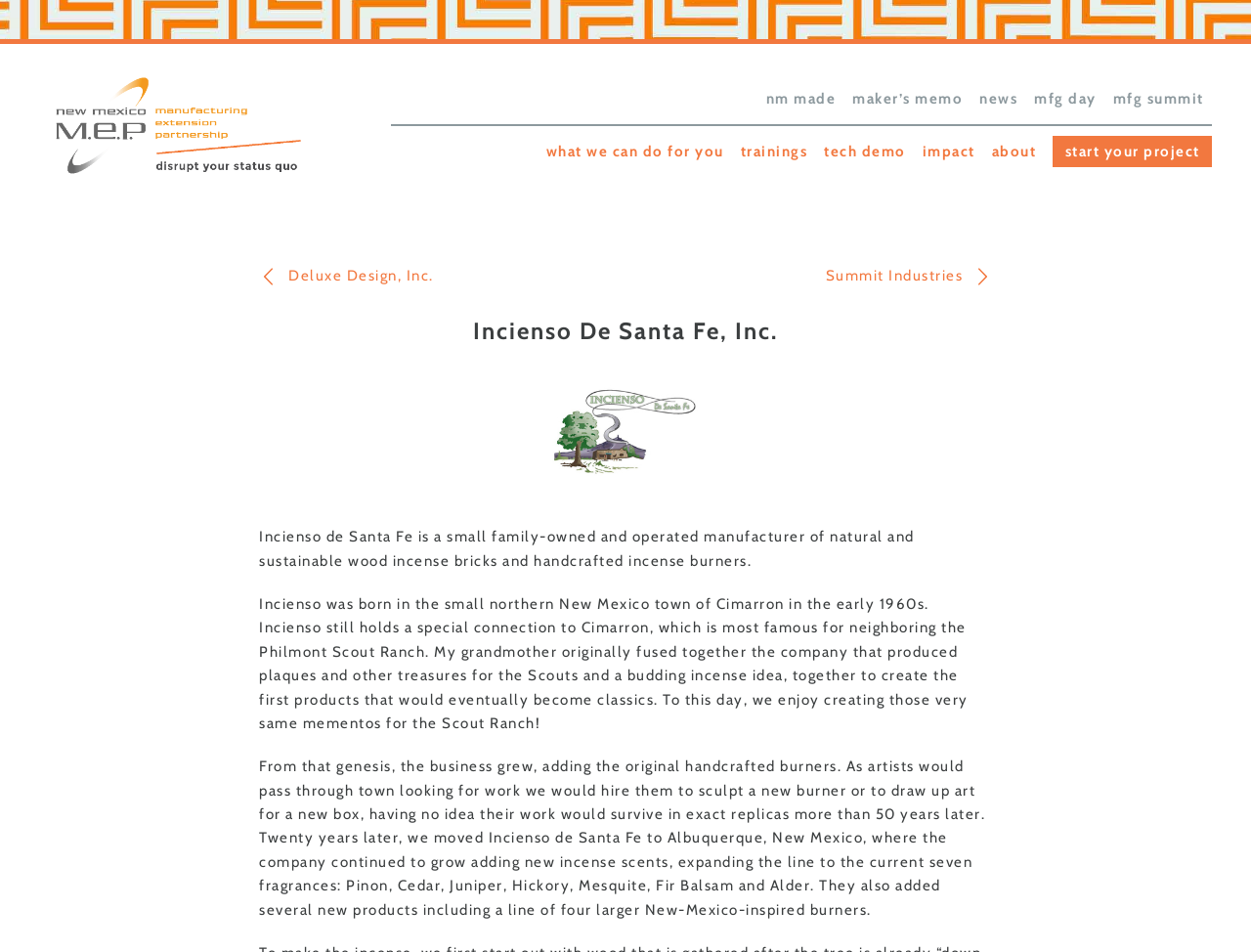Can you specify the bounding box coordinates for the region that should be clicked to fulfill this instruction: "Click the 'what we can do for you' link".

[0.43, 0.143, 0.585, 0.176]